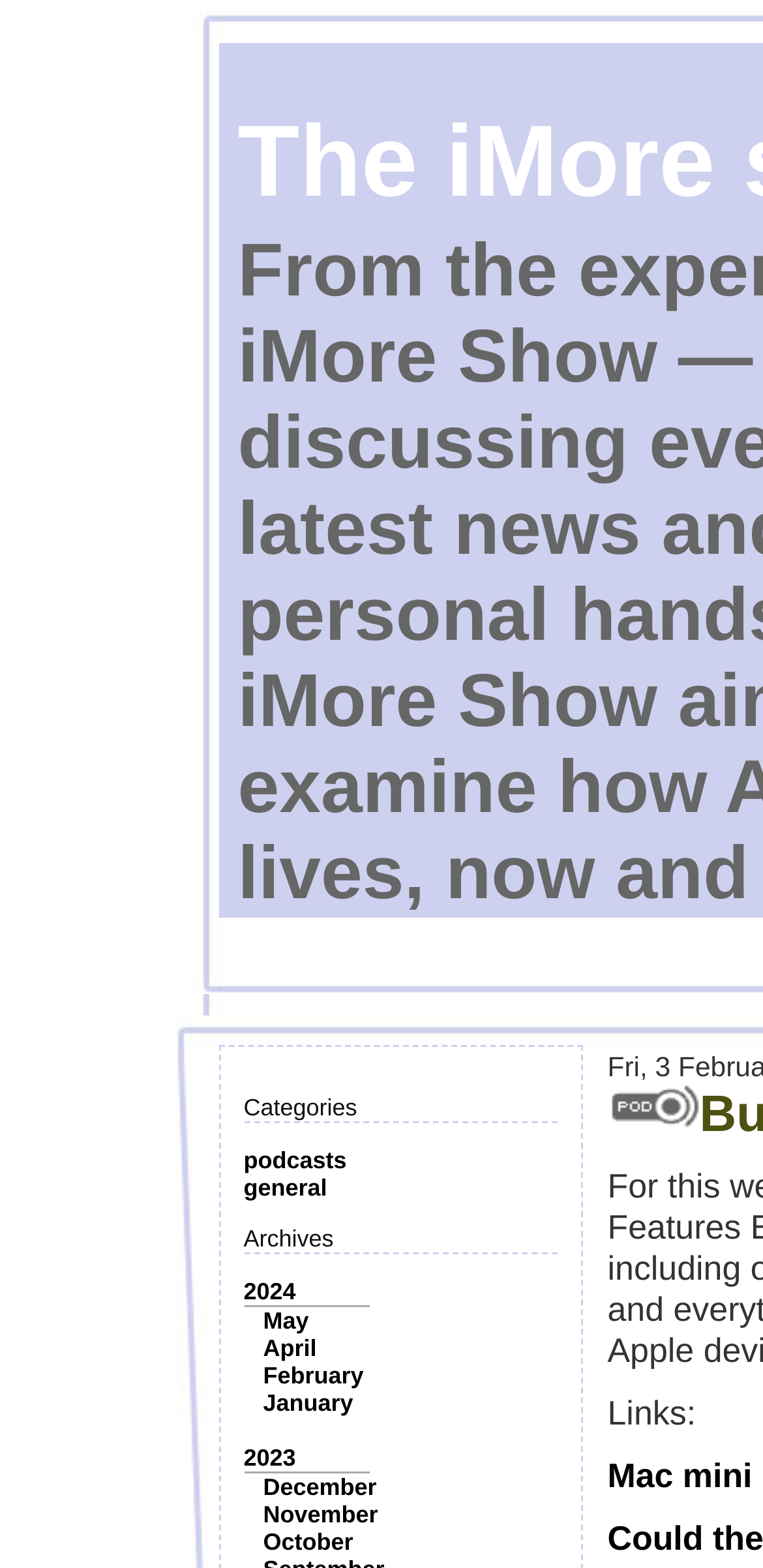Using the provided element description, identify the bounding box coordinates as (top-left x, top-left y, bottom-right x, bottom-right y). Ensure all values are between 0 and 1. Description: Read more

None